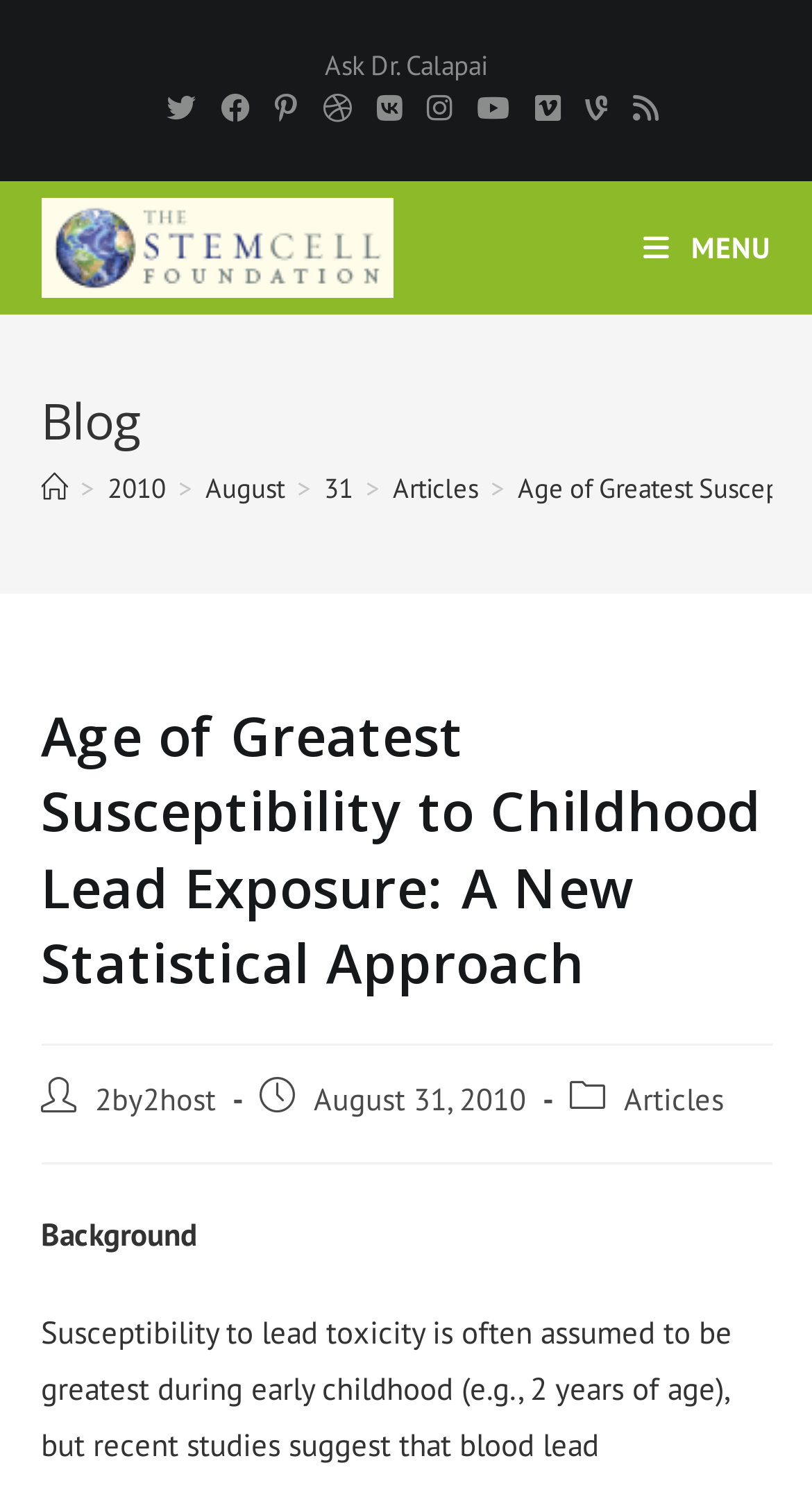What is the title of the blog post?
Based on the screenshot, provide a one-word or short-phrase response.

Age of Greatest Susceptibility to Childhood Lead Exposure: A New Statistical Approach